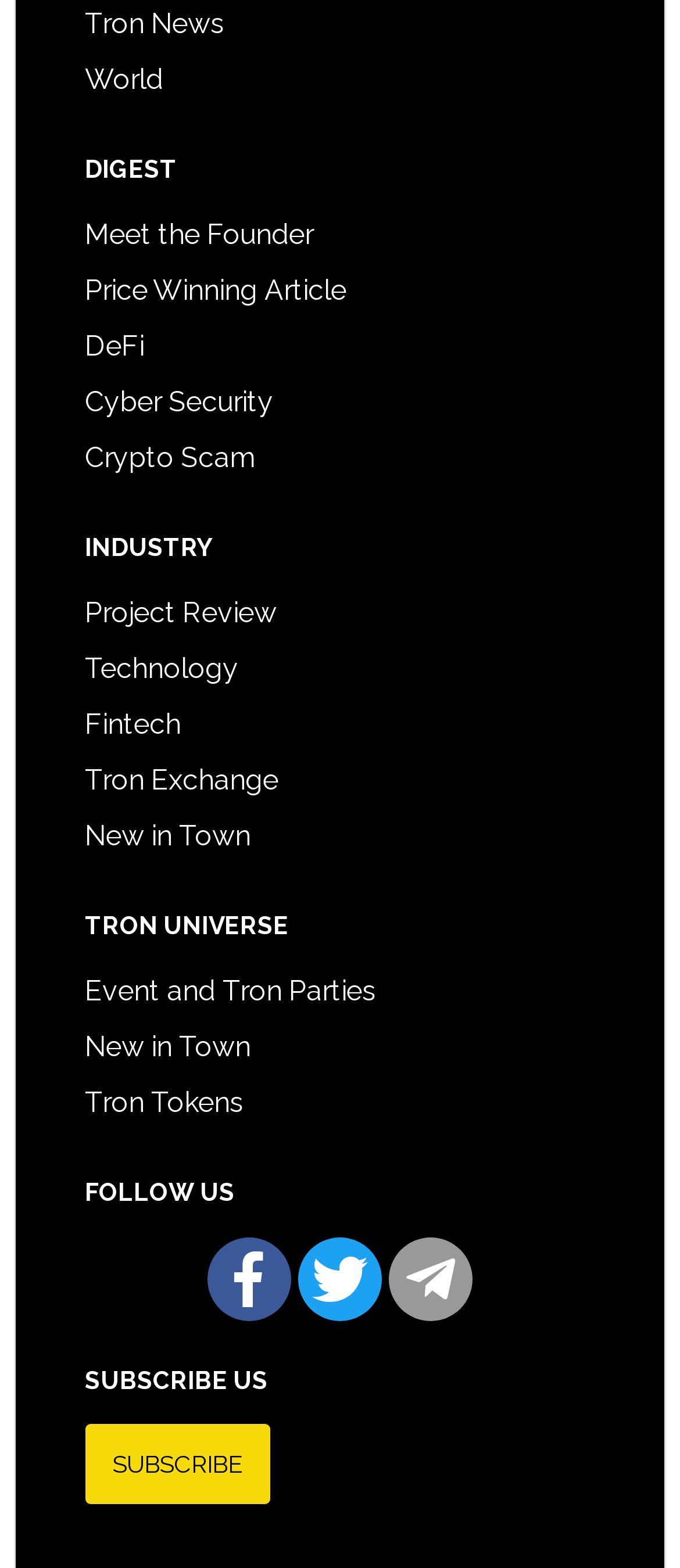What is the purpose of the SUBSCRIBE button?
Deliver a detailed and extensive answer to the question.

The 'SUBSCRIBE' button is likely used to allow users to subscribe to the website's newsletter or updates, as it is accompanied by the heading 'SUBSCRIBE US'.